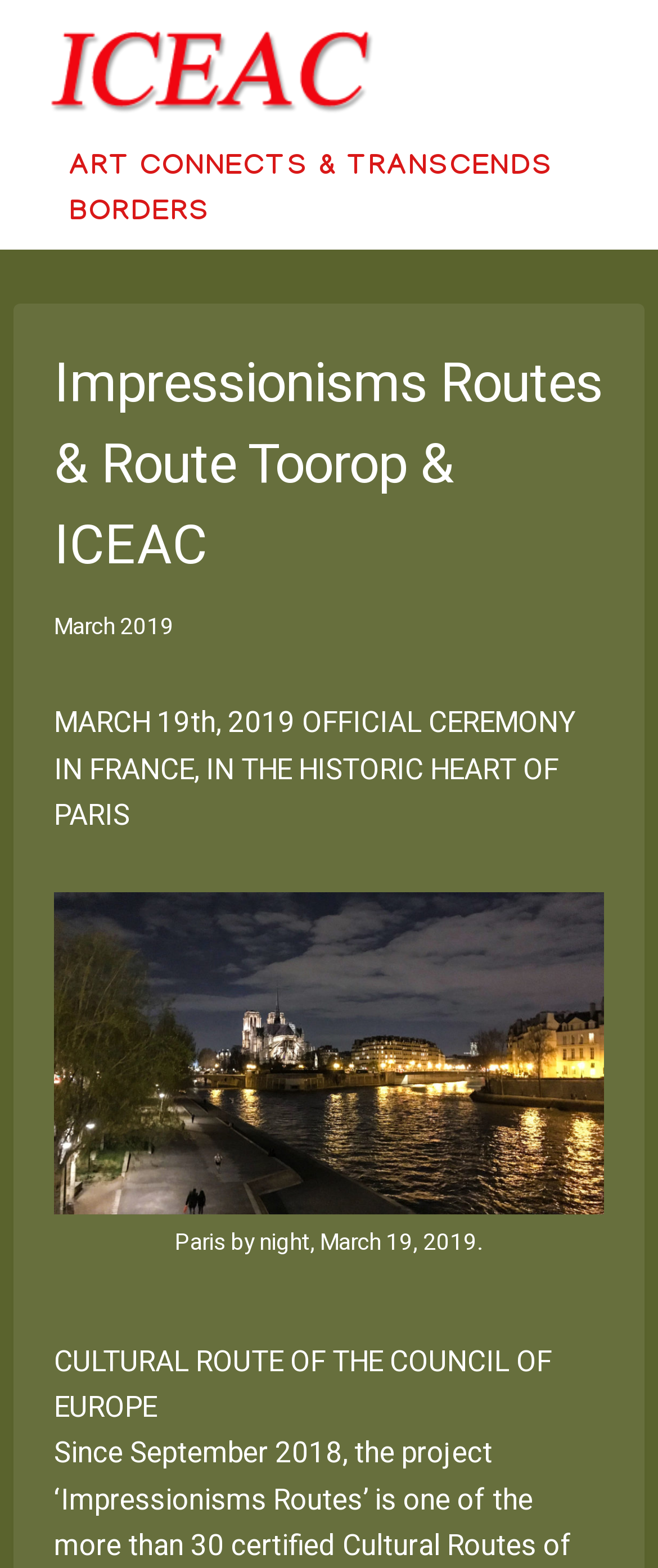Please provide a comprehensive response to the question based on the details in the image: What is the date of the official ceremony?

I found the answer by looking at the text content of the webpage, specifically the sentence 'MARCH 19th, 2019 OFFICIAL CEREMONY IN FRANCE, IN THE HISTORIC HEART OF PARIS' which indicates the date of the official ceremony.